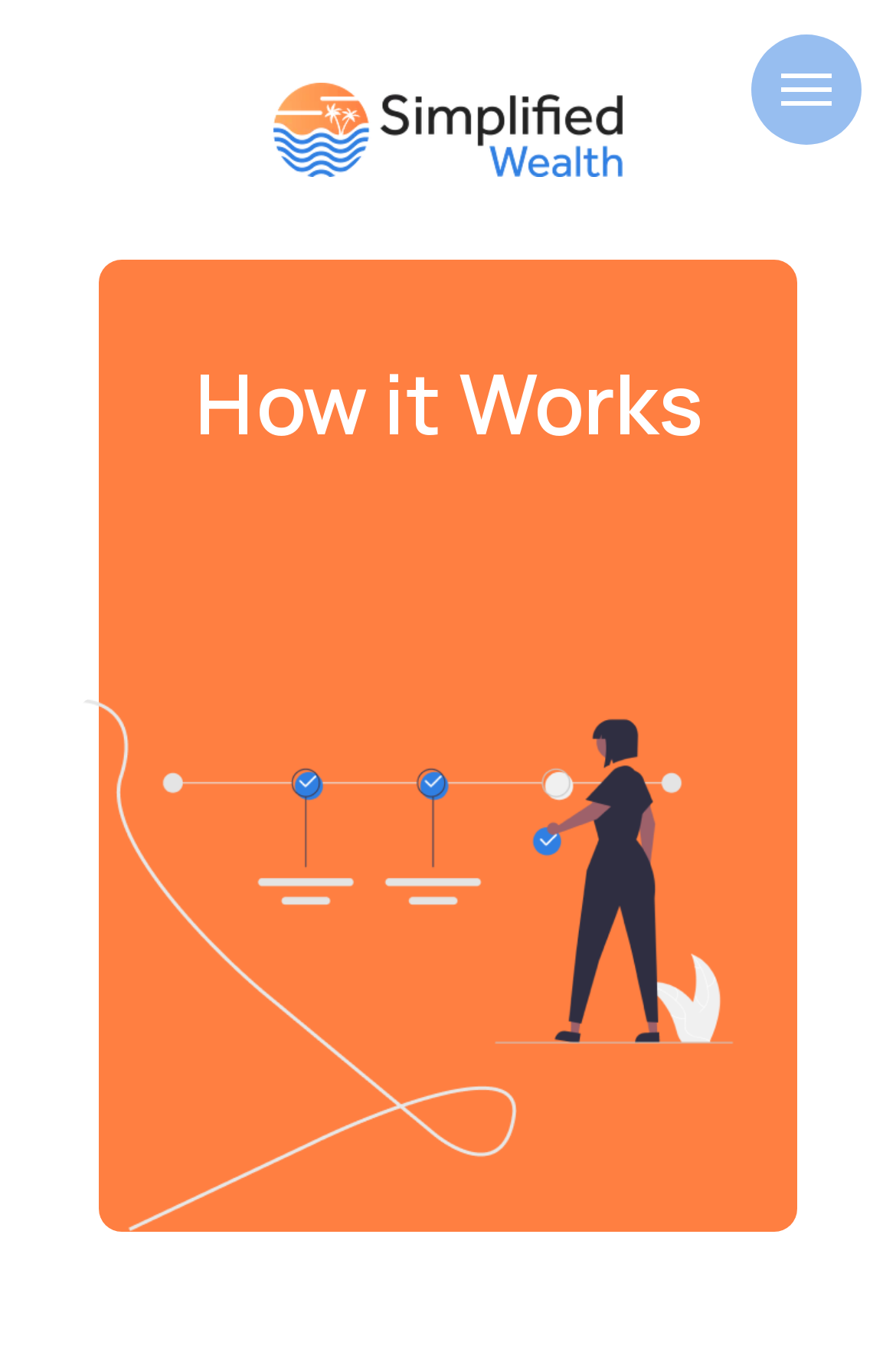Is there a heading element on this webpage?
Refer to the screenshot and respond with a concise word or phrase.

Yes